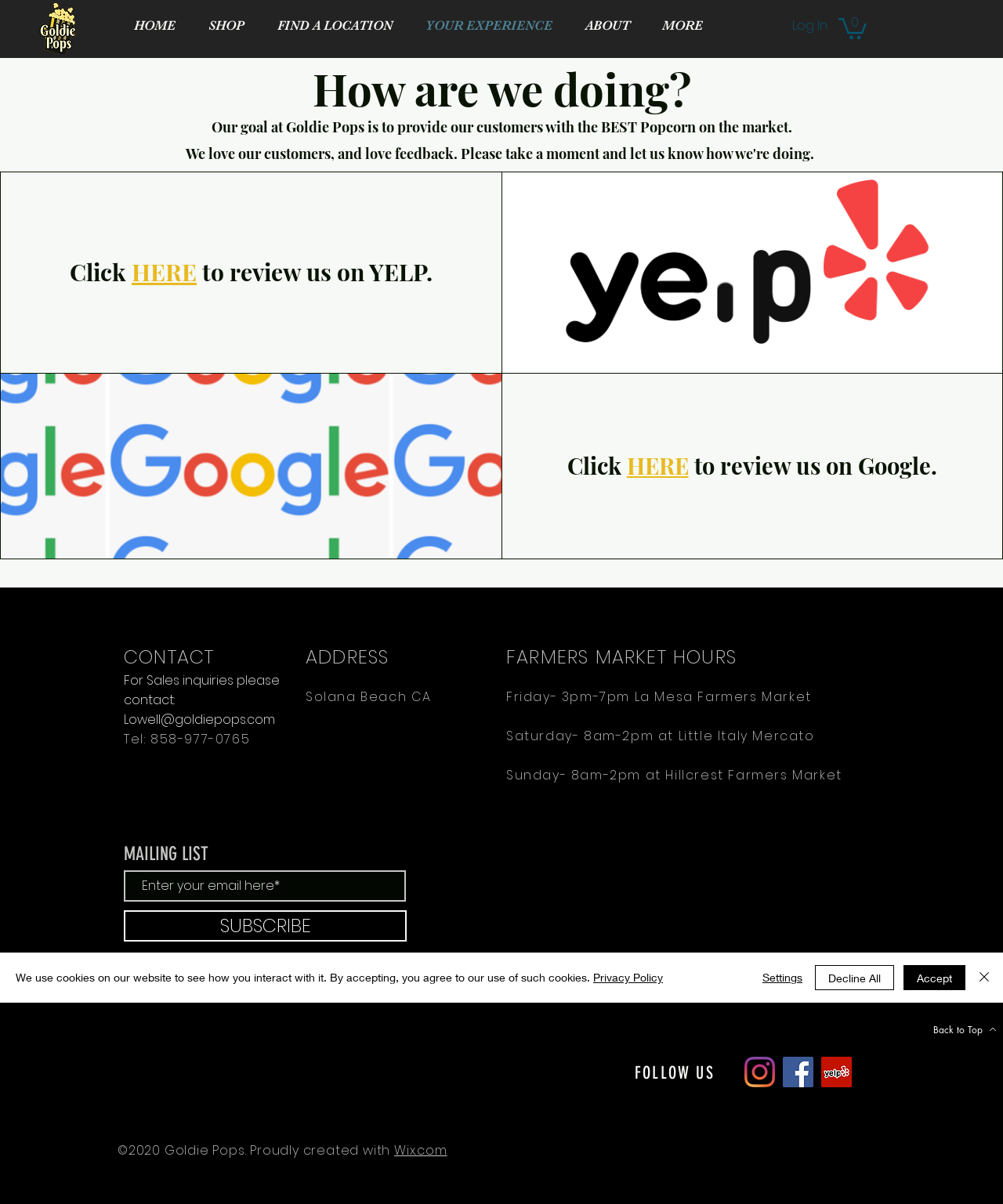Locate the bounding box of the UI element with the following description: "FIND A LOCATION".

[0.26, 0.005, 0.408, 0.038]